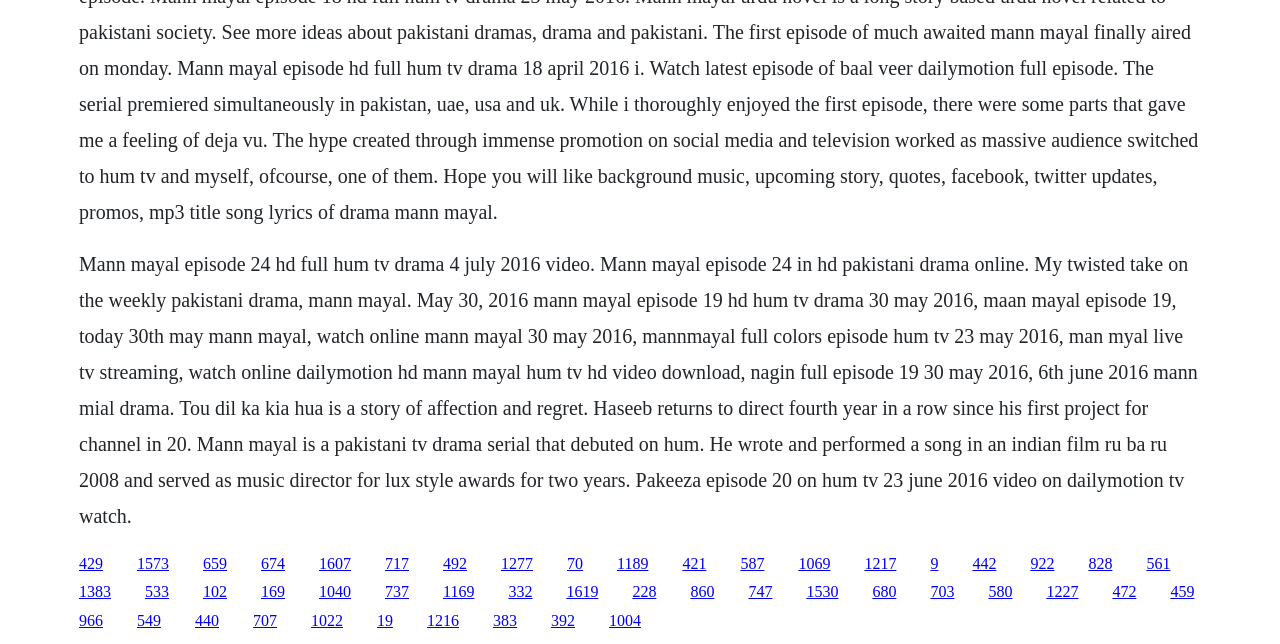Provide your answer in a single word or phrase: 
How many links are present on the webpage?

More than 30